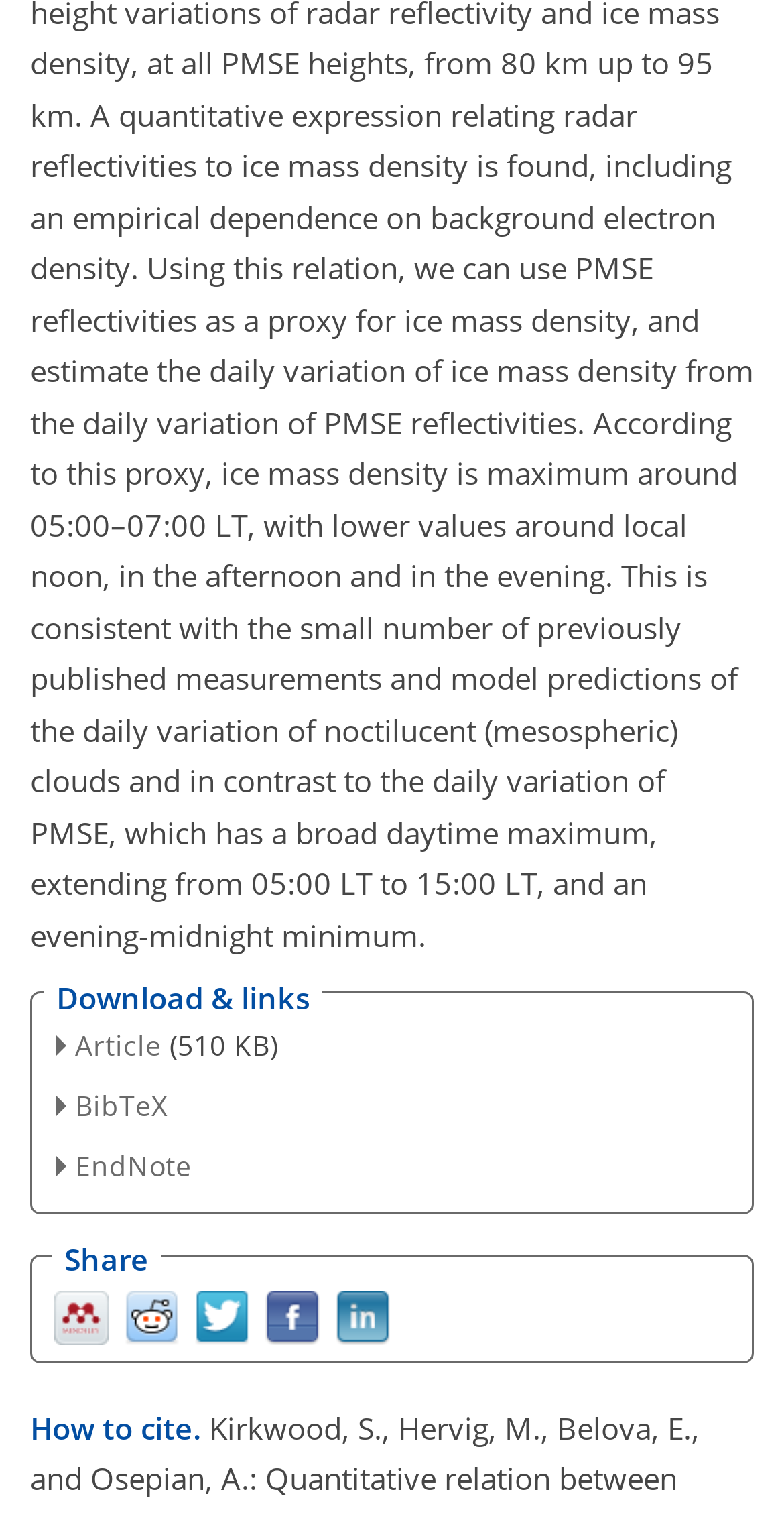Specify the bounding box coordinates of the element's area that should be clicked to execute the given instruction: "Share on Mendeley". The coordinates should be four float numbers between 0 and 1, i.e., [left, top, right, bottom].

[0.068, 0.855, 0.137, 0.88]